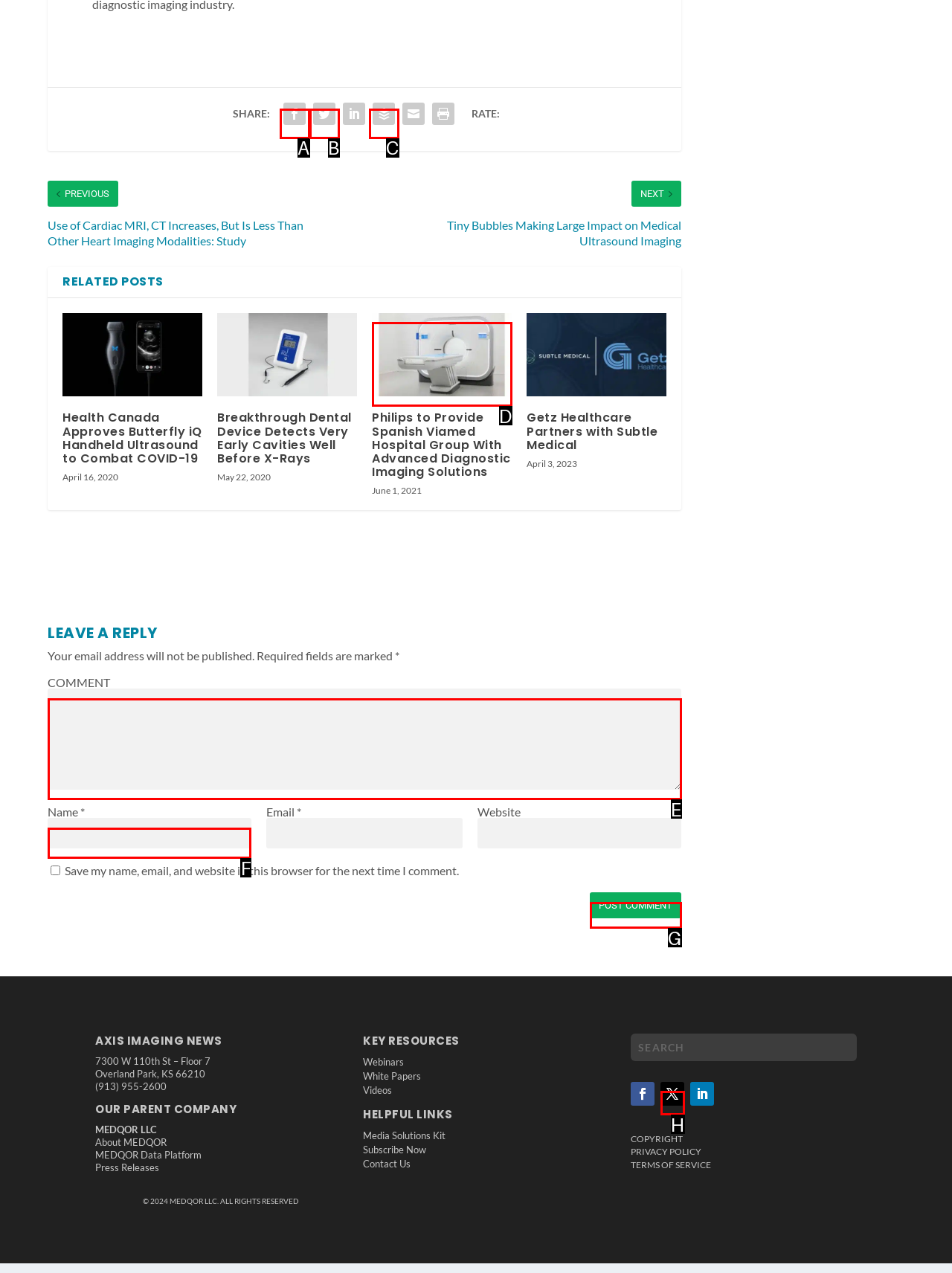Match the element description to one of the options: name="submit" value="Post Comment"
Respond with the corresponding option's letter.

G